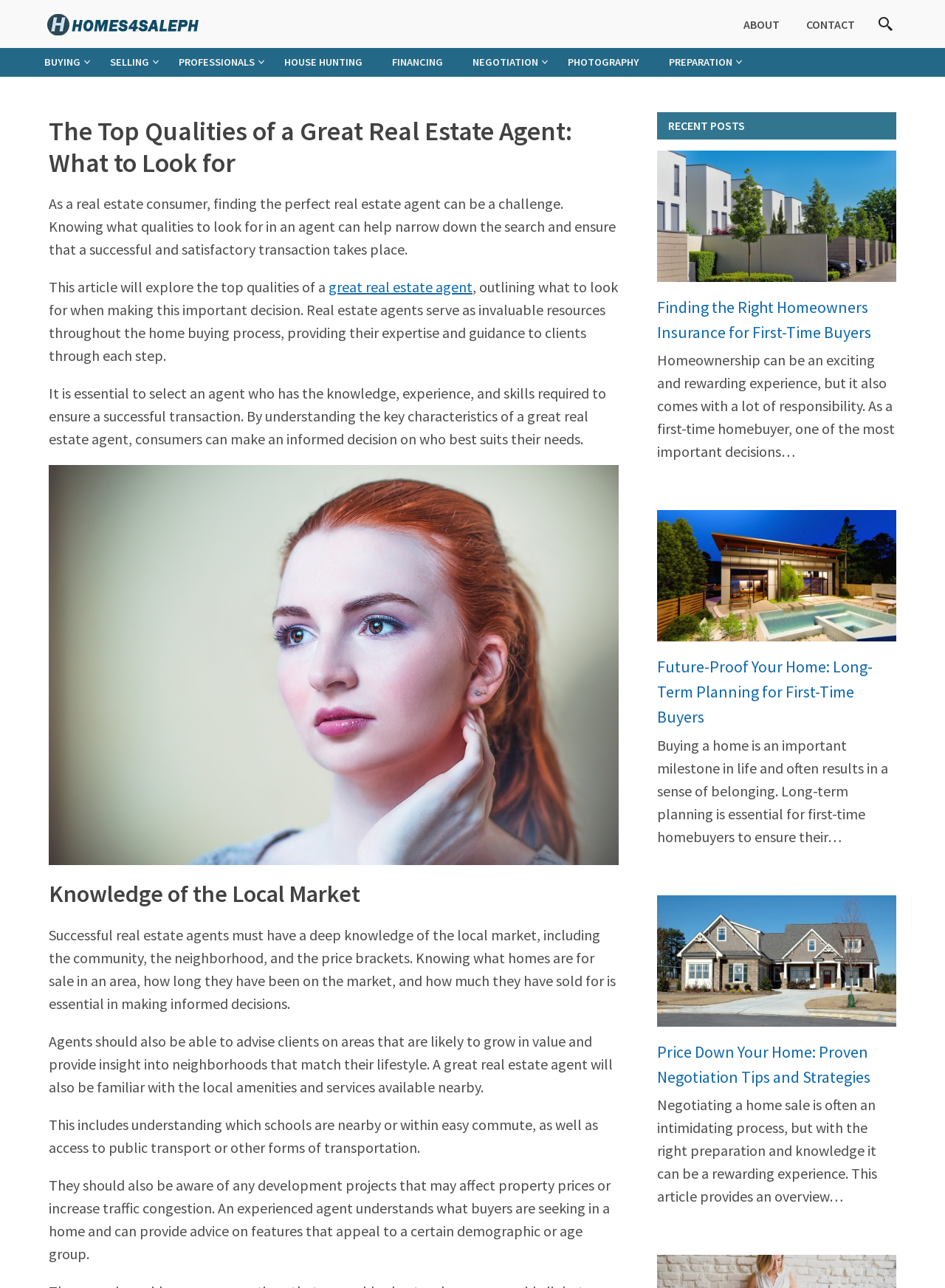Locate the bounding box coordinates of the element that should be clicked to fulfill the instruction: "Learn about 'Knowledge of the Local Market'".

[0.052, 0.683, 0.655, 0.705]